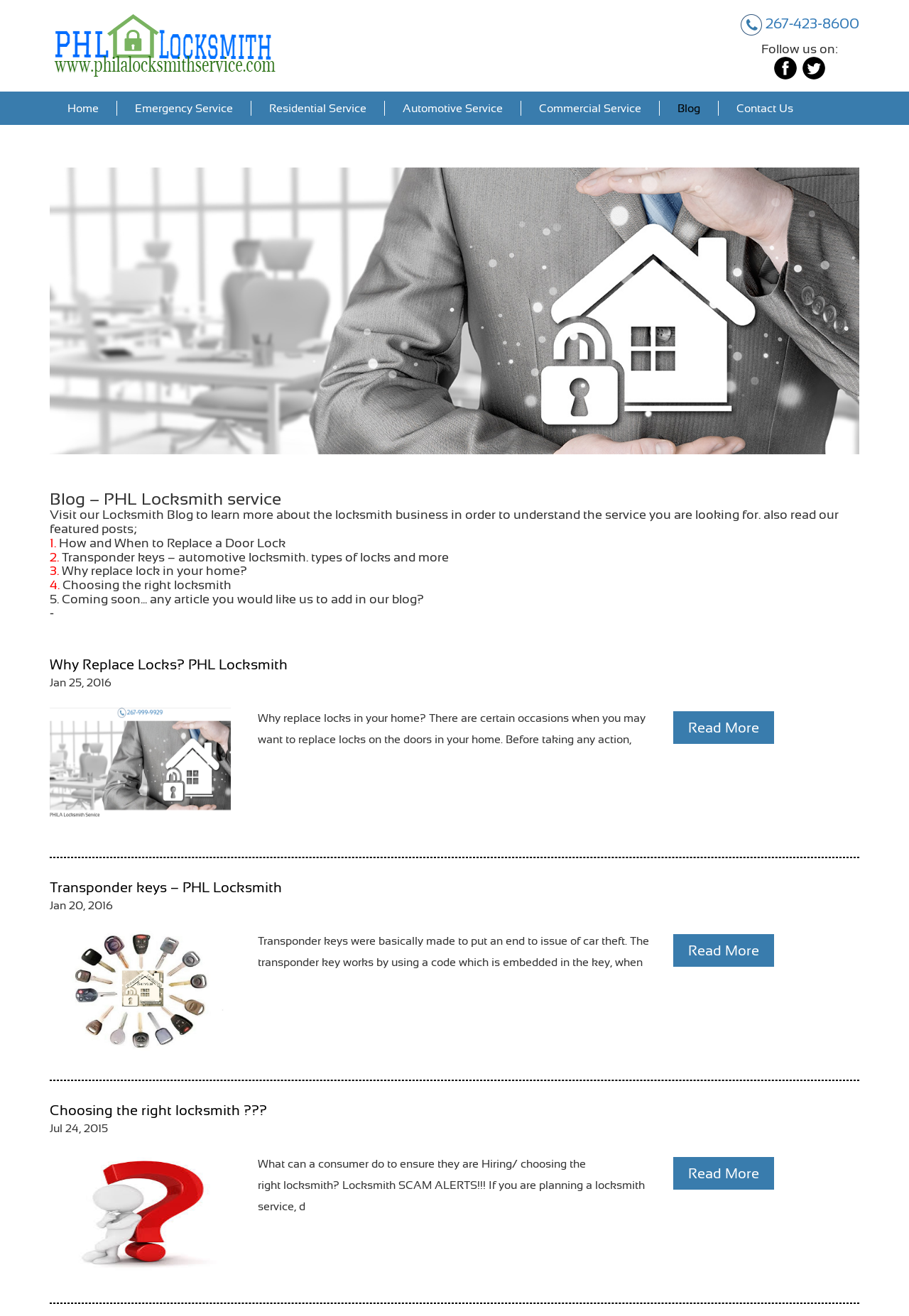What is the title of the first blog post?
Kindly give a detailed and elaborate answer to the question.

I looked at the blog post section and found the first heading element with the text 'Why Replace Locks? PHL Locksmith', which is the title of the first blog post.